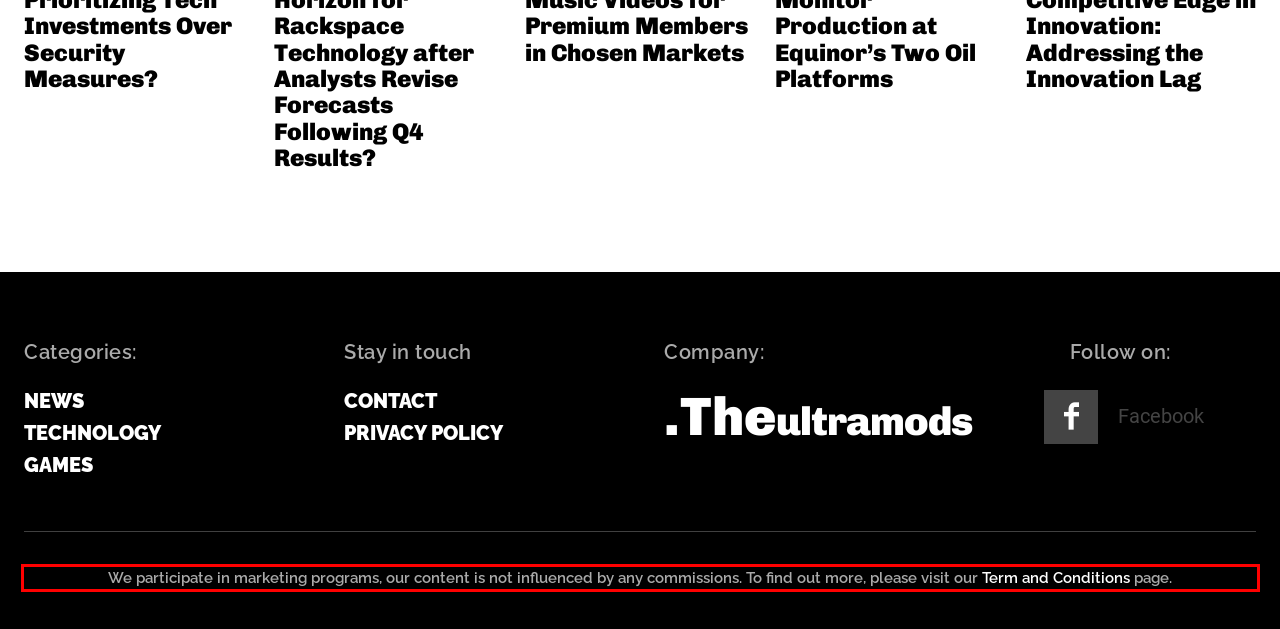Look at the provided screenshot of the webpage and perform OCR on the text within the red bounding box.

We participate in marketing programs, our content is not influenced by any commissions. To find out more, please visit our Term and Conditions page.